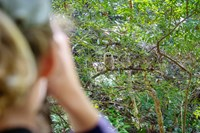Please provide a detailed answer to the question below by examining the image:
What is the biologist doing in the foreground?

The caption states that the biologist 'appears to be observing or photographing the owl', suggesting that the biologist is engaged in some form of observation or documentation of the owl.